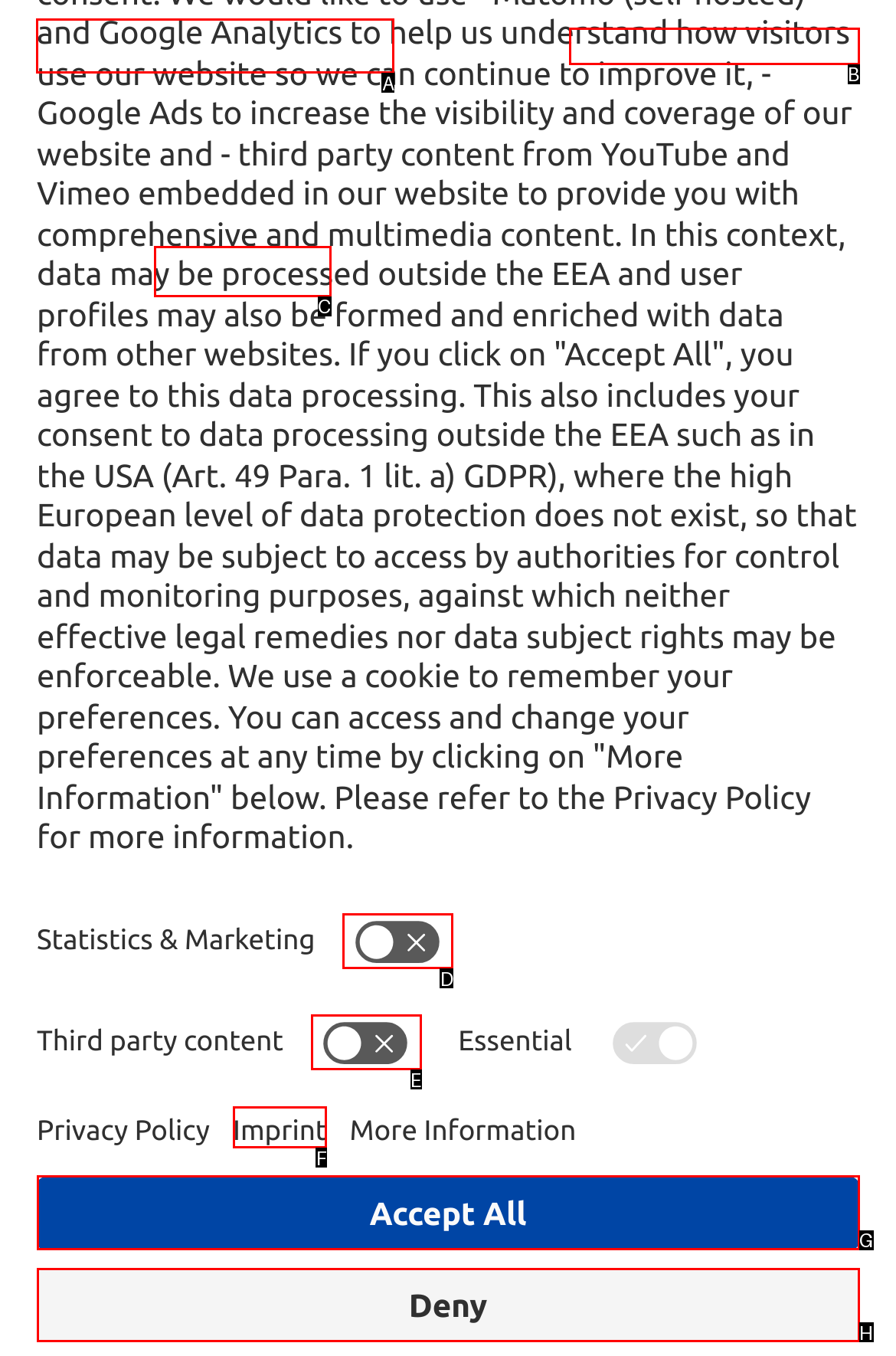Identify the correct choice to execute this task: go to empowering people. Network
Respond with the letter corresponding to the right option from the available choices.

A